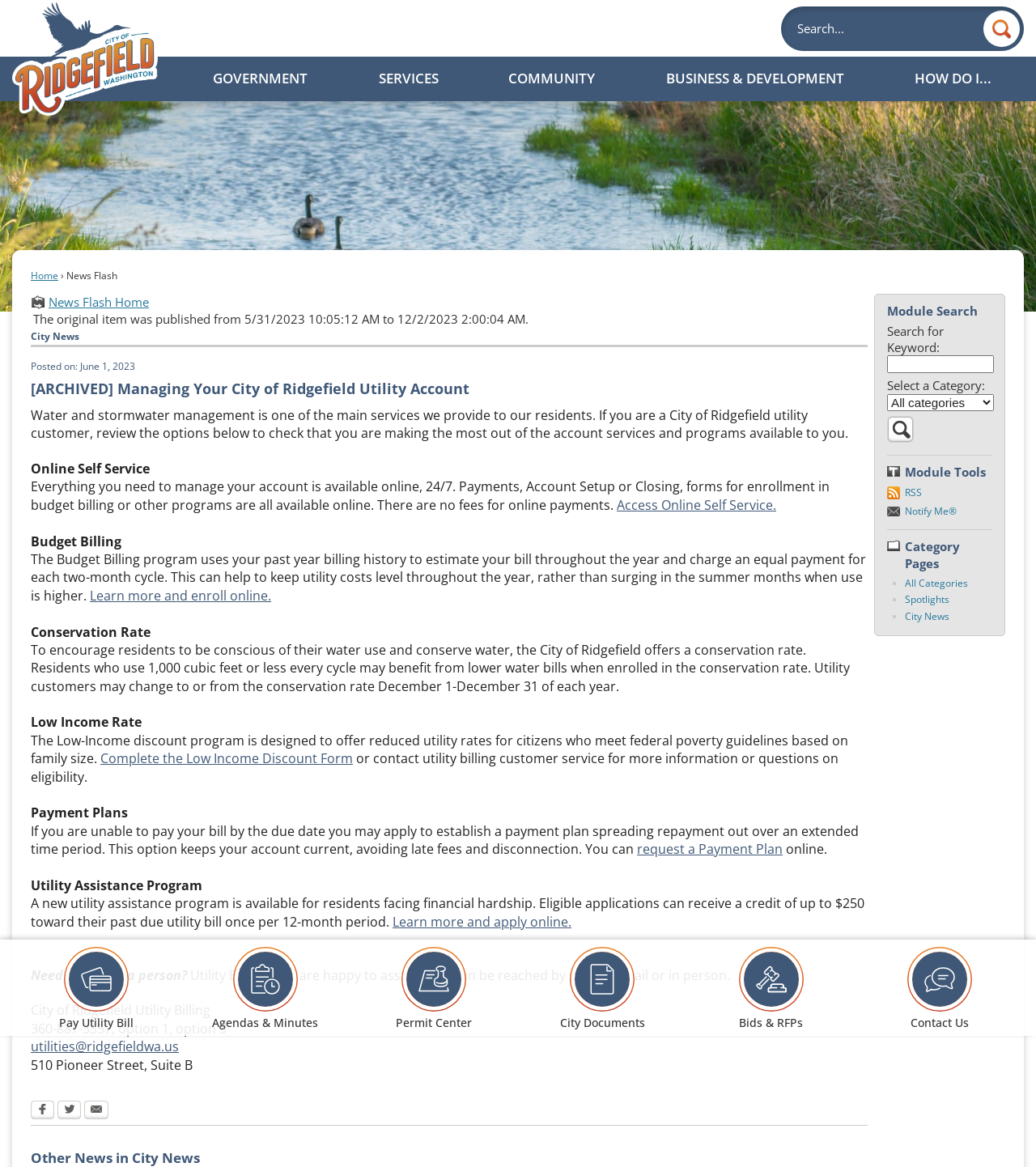Give a concise answer using only one word or phrase for this question:
How can residents enroll in the conservation rate?

By changing to or from the conservation rate December 1-December 31 of each year